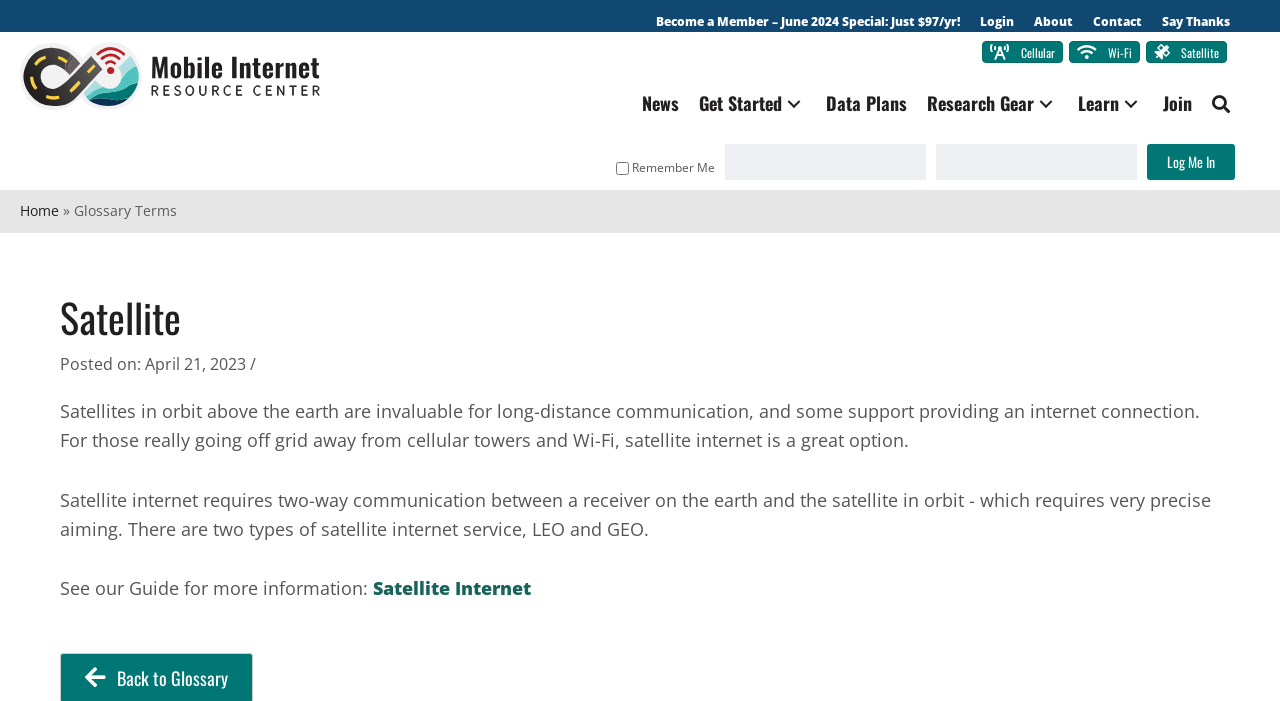Determine the bounding box coordinates of the region to click in order to accomplish the following instruction: "Search for something". Provide the coordinates as four float numbers between 0 and 1, specifically [left, top, right, bottom].

[0.939, 0.118, 0.969, 0.177]